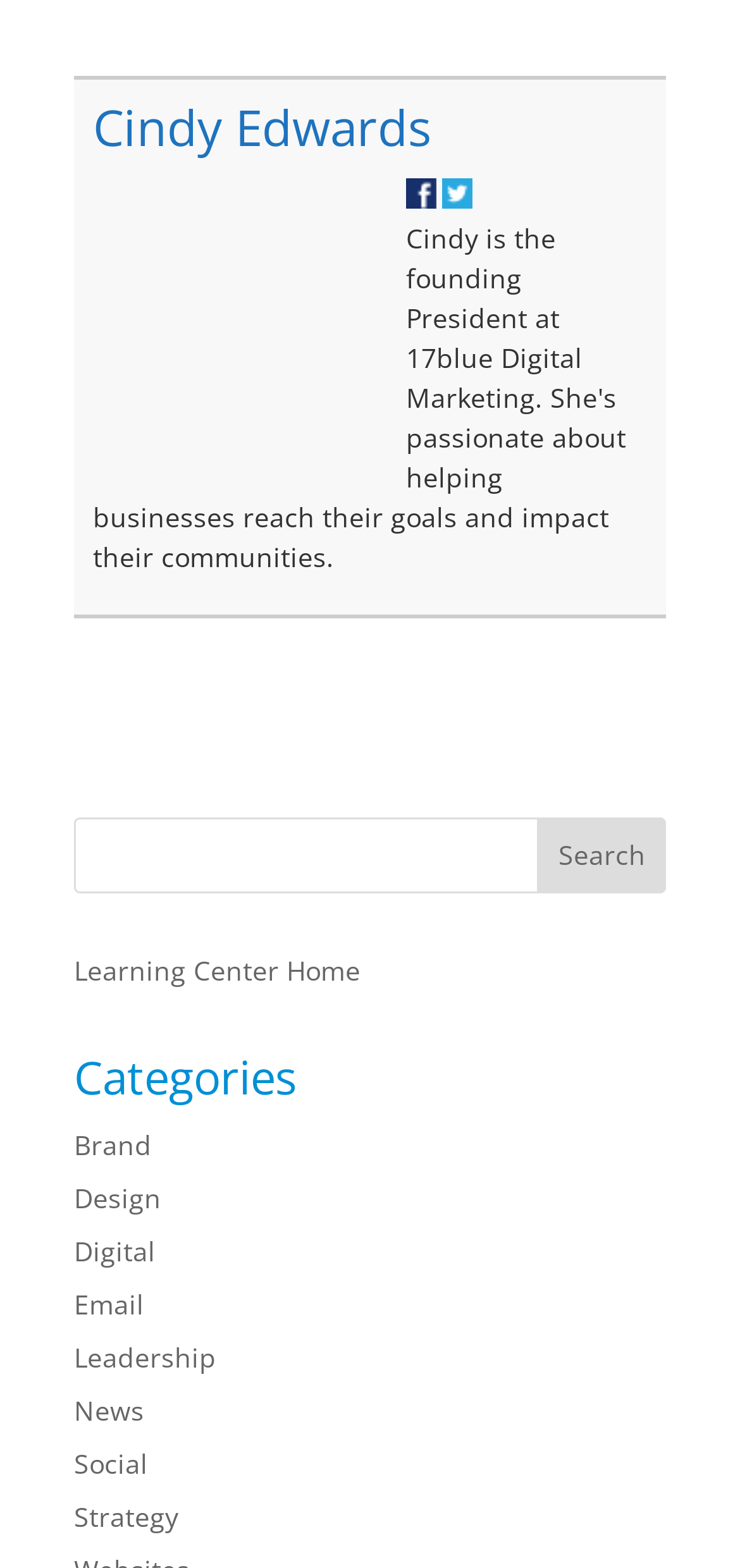Highlight the bounding box coordinates of the element you need to click to perform the following instruction: "Explore the Brand category."

[0.1, 0.718, 0.205, 0.741]